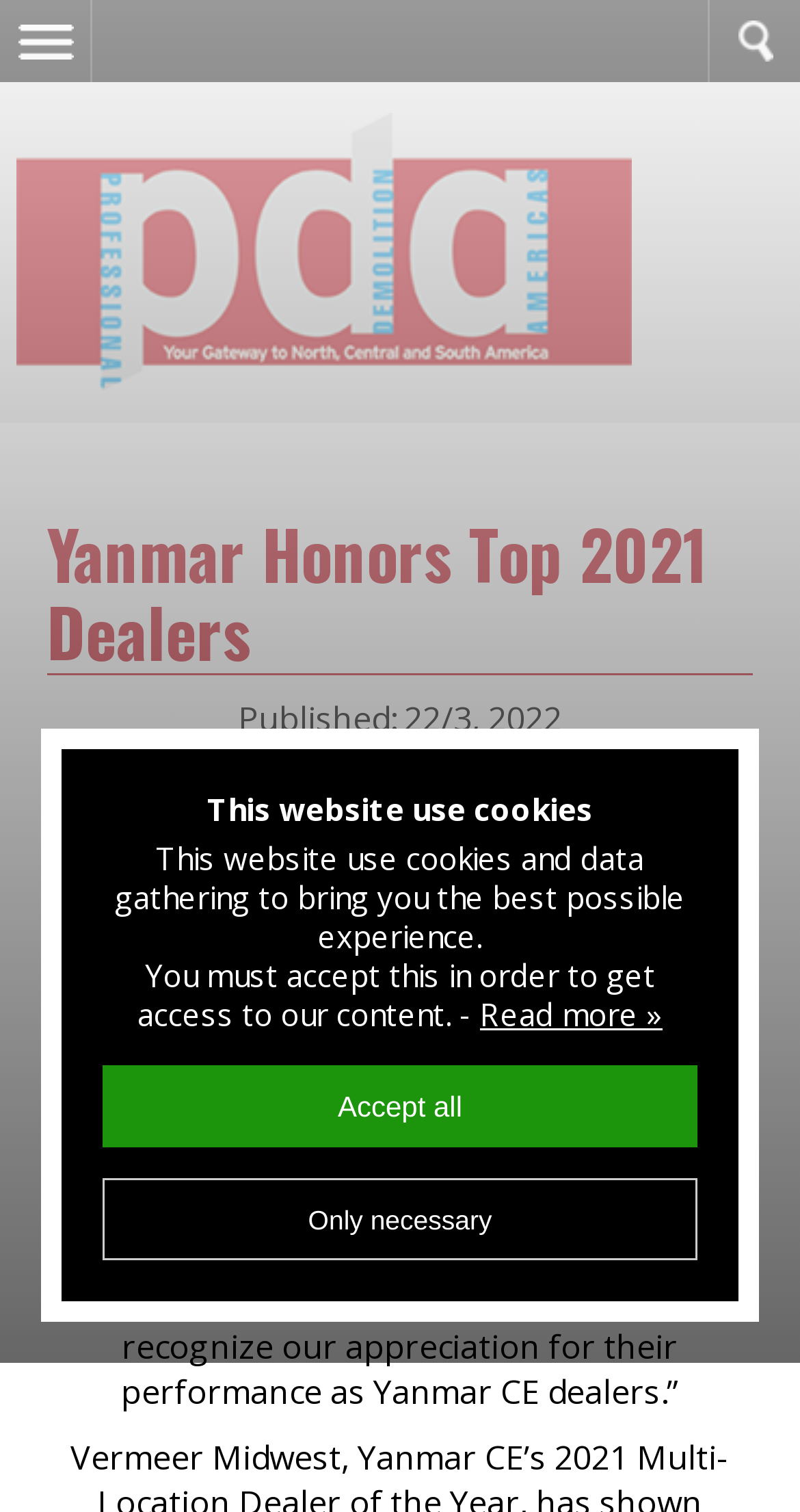Provide a short, one-word or phrase answer to the question below:
What is the name of the company that recognized Vermeer Midwest as its 2021 Multi-Location Dealer of the Year?

Yanmar Compact Equipment